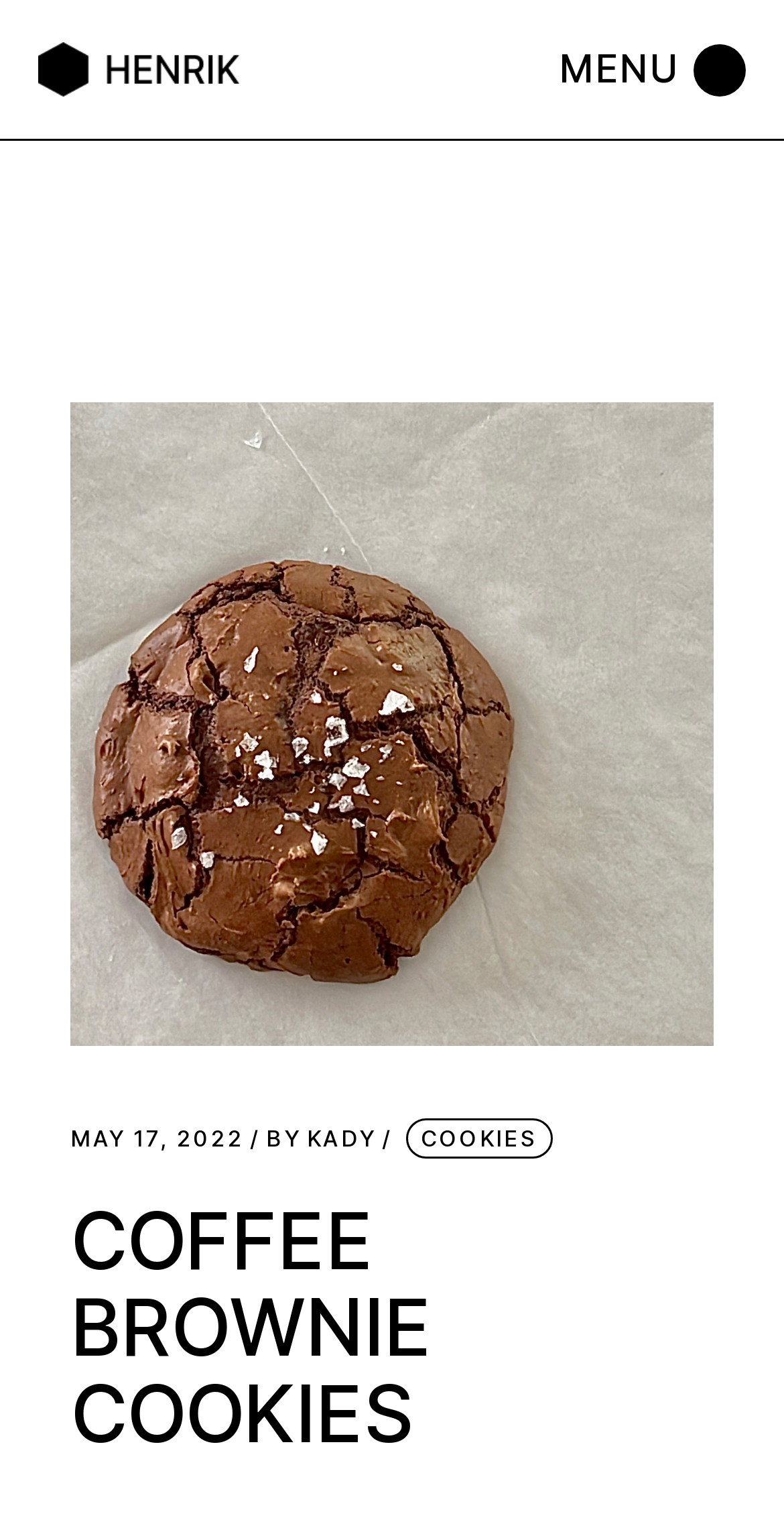Please analyze the image and give a detailed answer to the question:
What is the main topic of the webpage?

By analyzing the webpage structure, I found a heading 'COFFEE BROWNIE COOKIES' which suggests that it is the main topic of the webpage. This heading is prominent and likely represents the primary content of the webpage.